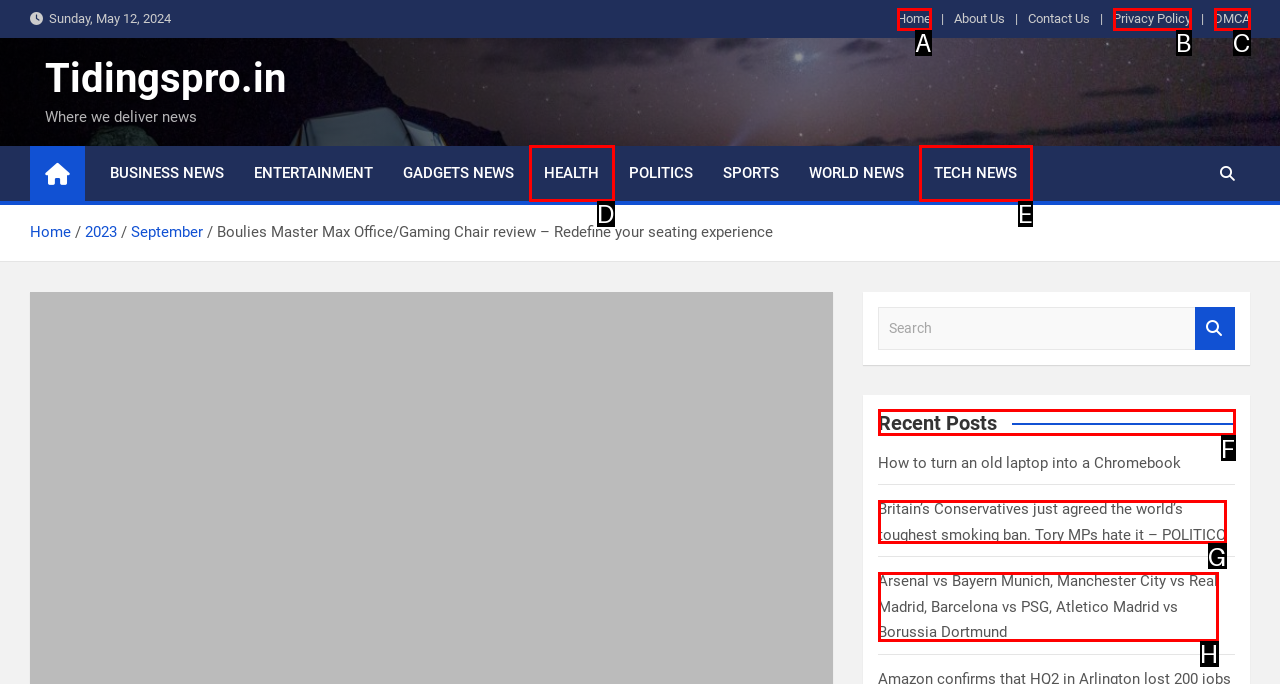Choose the correct UI element to click for this task: Check the Recent Posts Answer using the letter from the given choices.

F